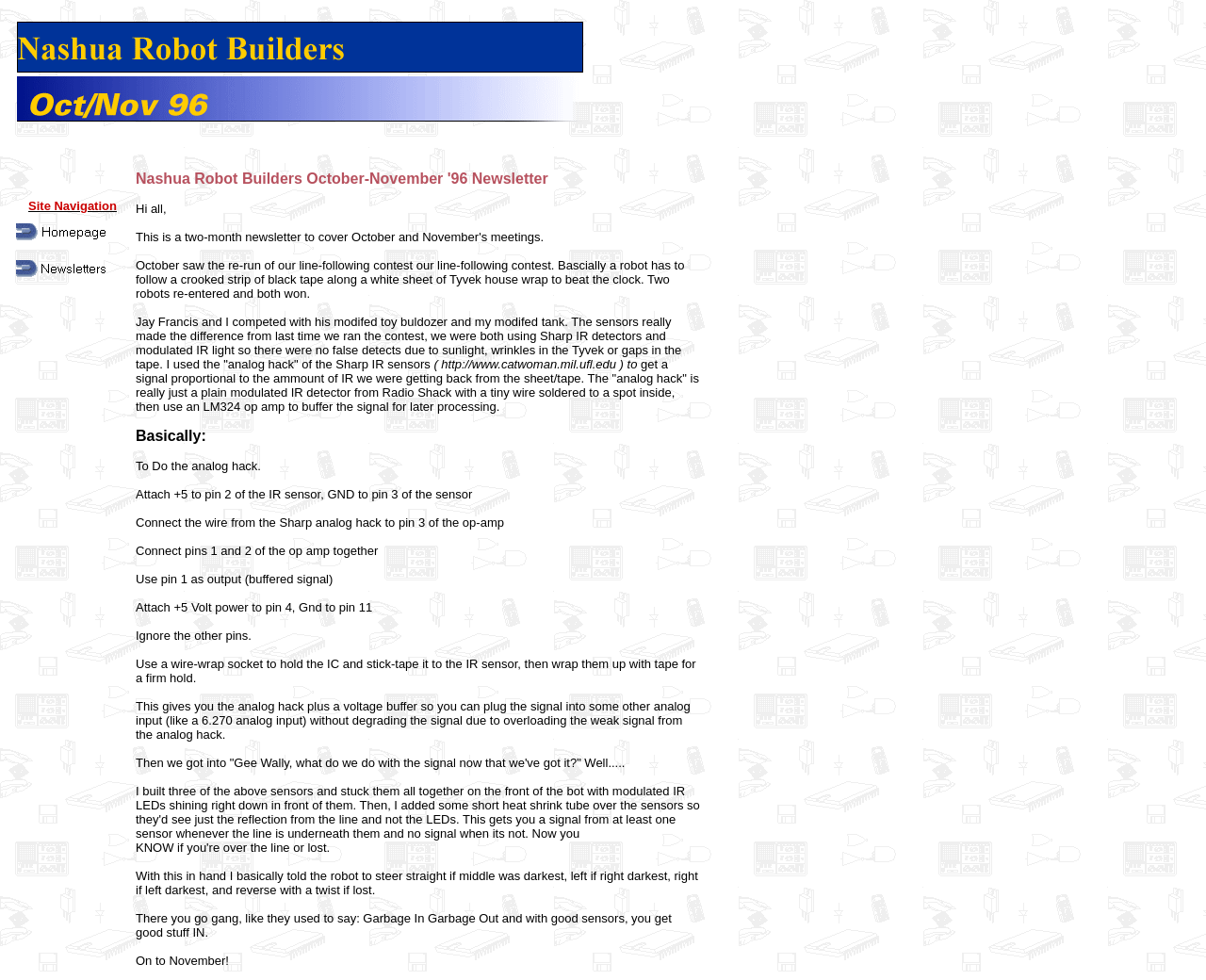Please provide a brief answer to the following inquiry using a single word or phrase:
What type of contest was held in October?

line-following contest